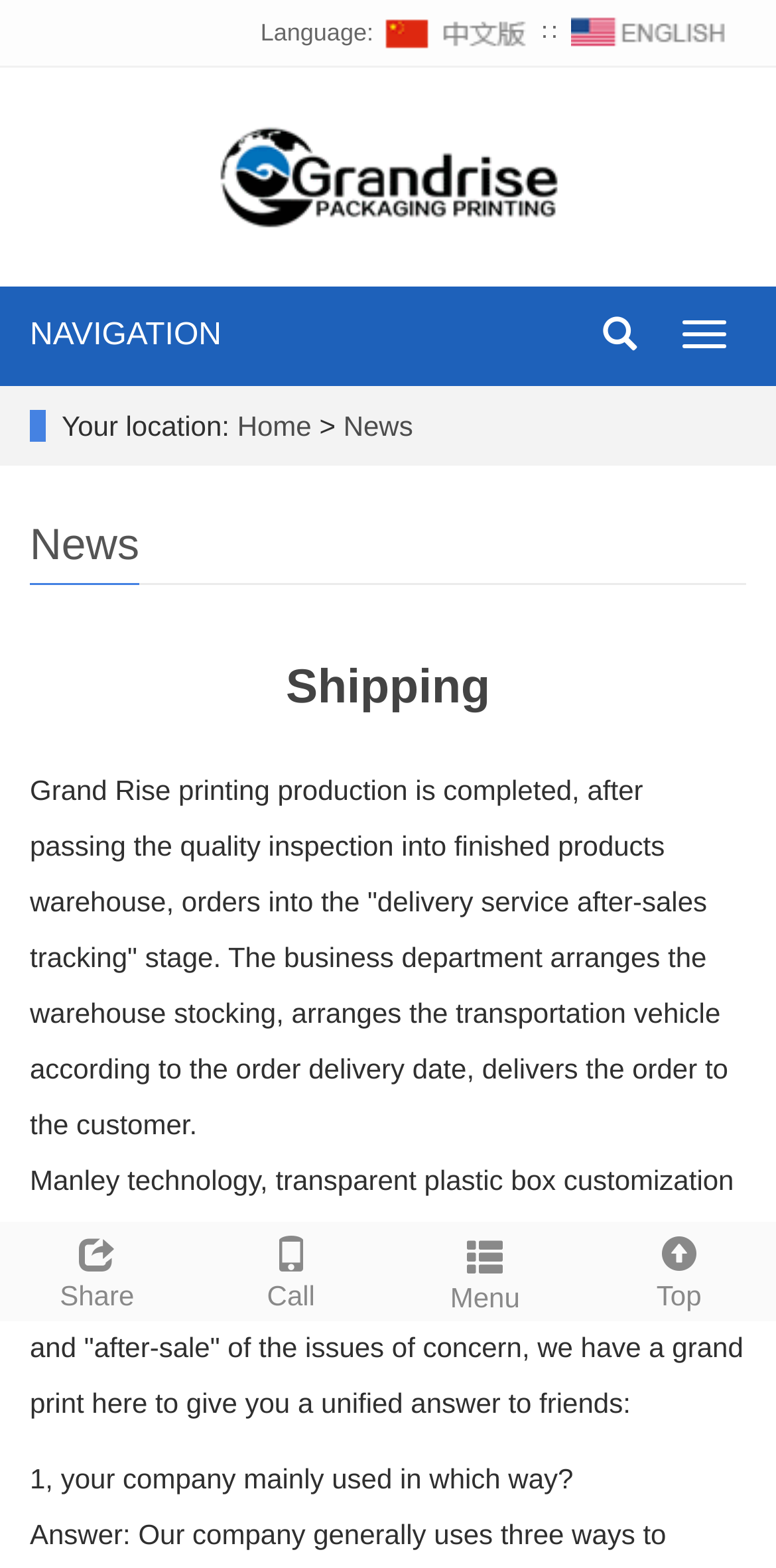How does the company ensure secure delivery?
Please answer the question with as much detail and depth as you can.

The webpage states that Manley technology provides transparent plastic box customization, which is a way to ensure secure delivery and after-sales service.